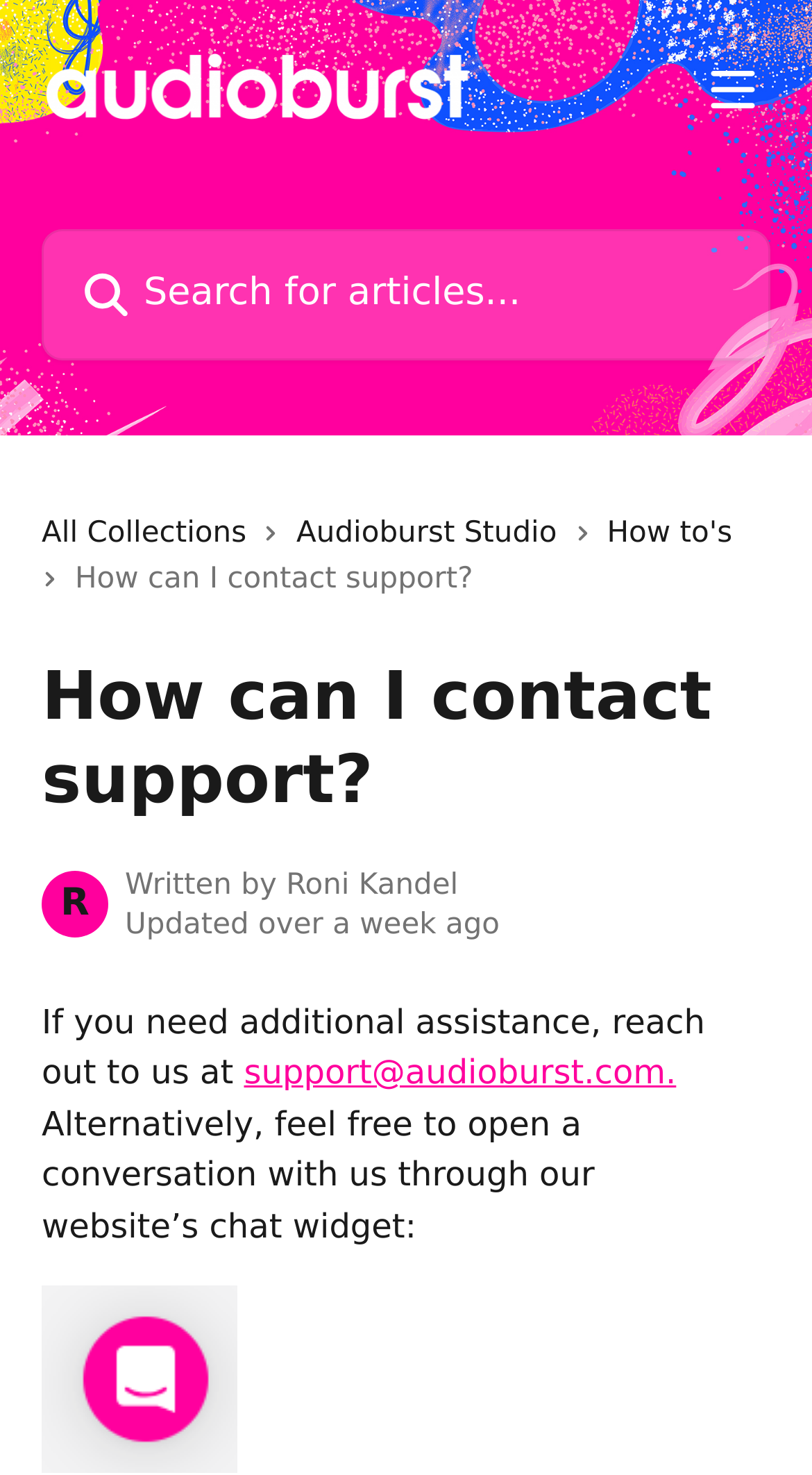Who wrote the article 'How can I contact support?'?
Respond to the question with a single word or phrase according to the image.

Roni Kandel